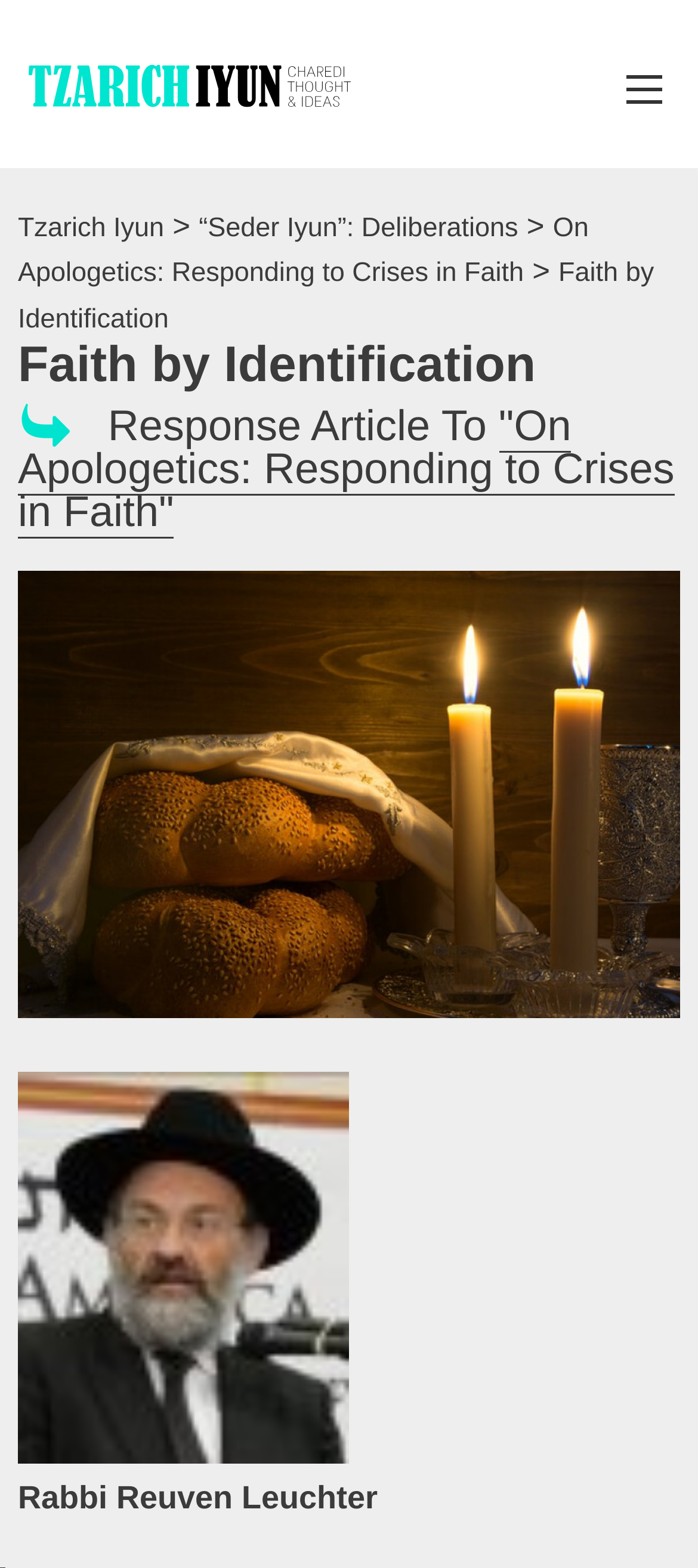Answer the question below using just one word or a short phrase: 
What is the name of the author of the response article?

Rabbi Reuven Leuchter